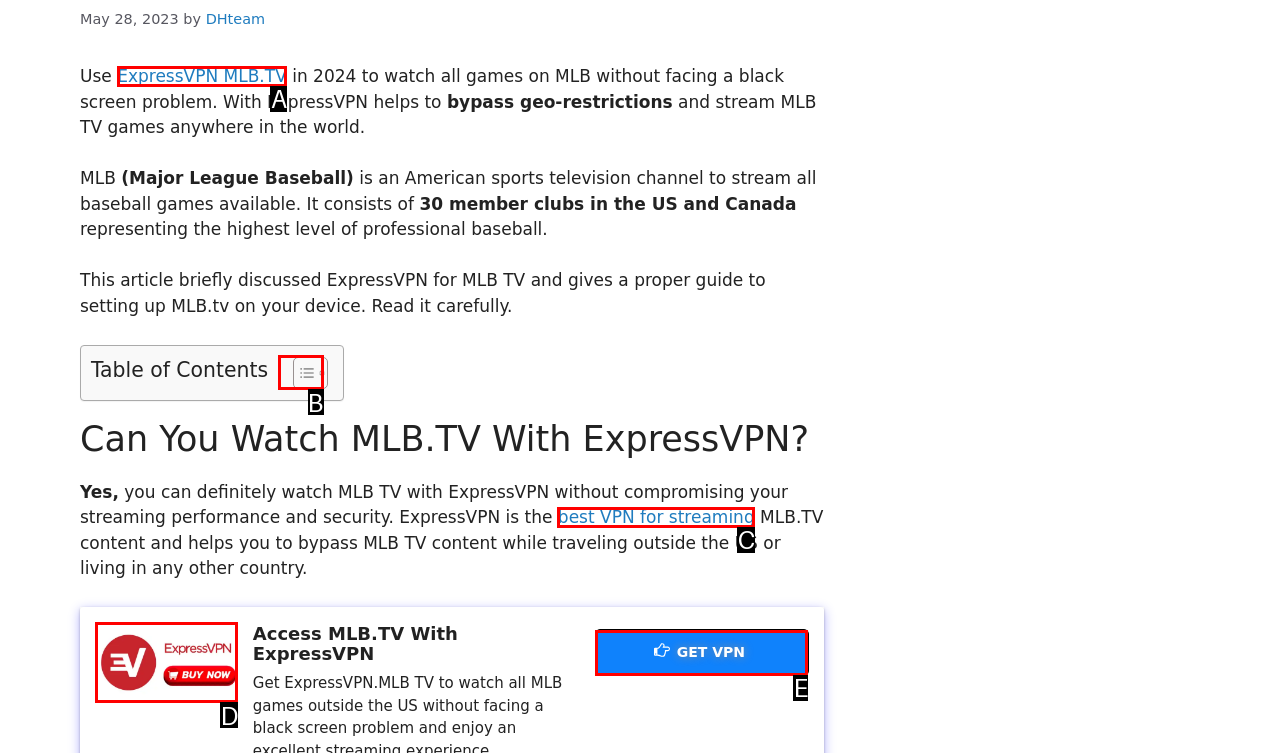Choose the HTML element that best fits the given description: Lead Generation & Optimization. Answer by stating the letter of the option.

None